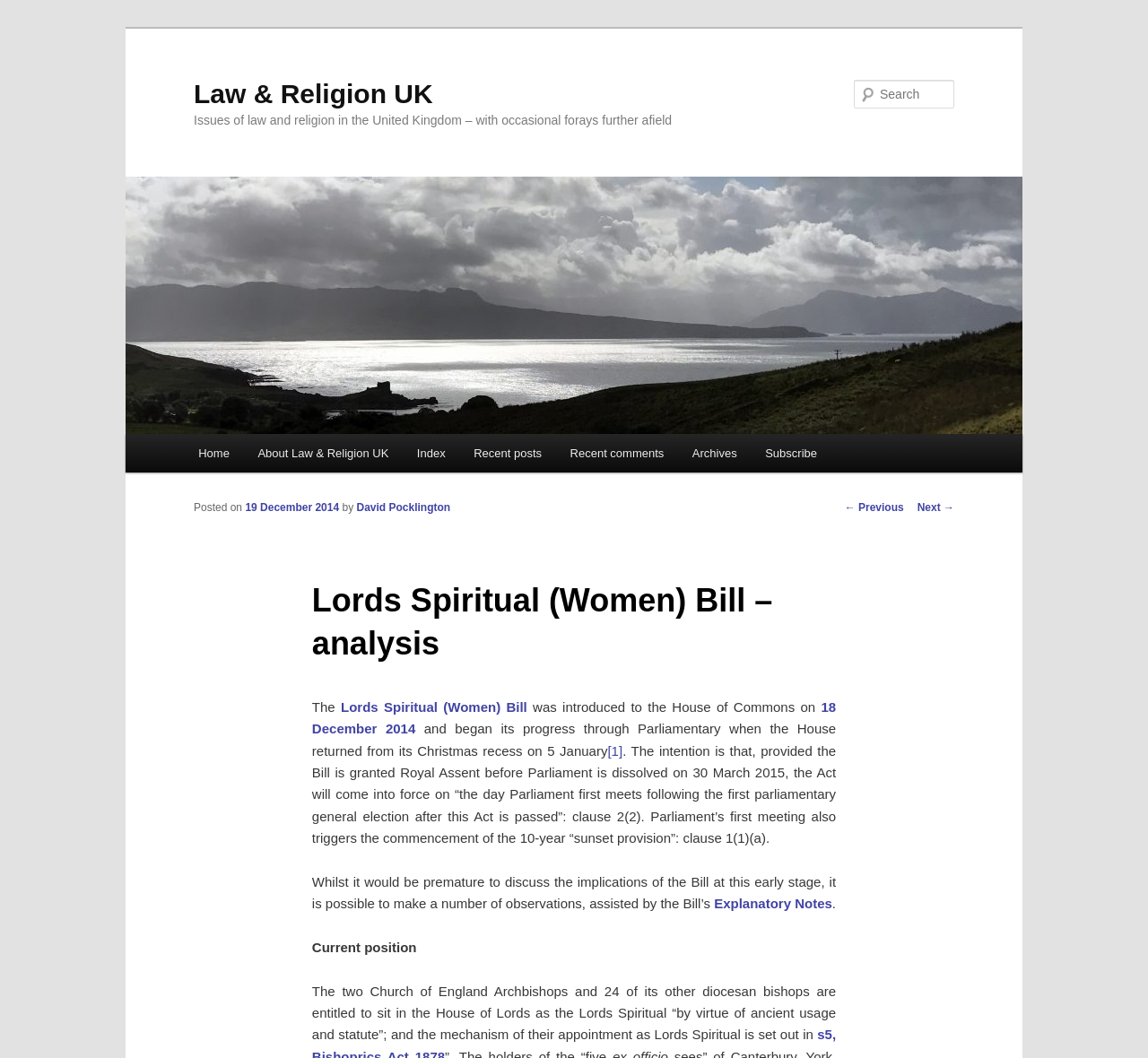Please mark the clickable region by giving the bounding box coordinates needed to complete this instruction: "View the explanatory notes".

[0.622, 0.847, 0.725, 0.861]